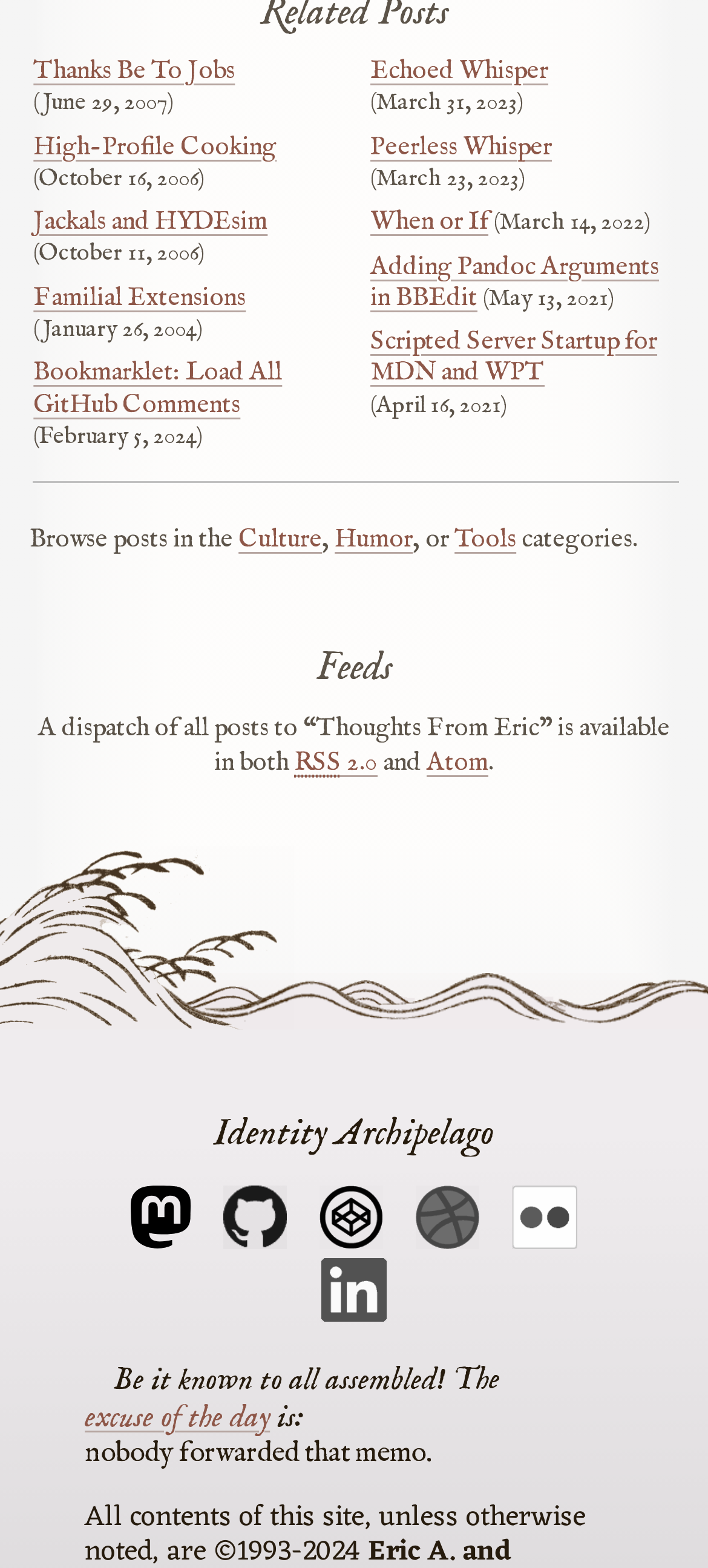Using details from the image, please answer the following question comprehensively:
What is the date of the first post?

I found the first post by looking at the earliest date mentioned in the links on the webpage. The first link is 'Thanks Be To Jobs' and it has a date of June 29, 2007.